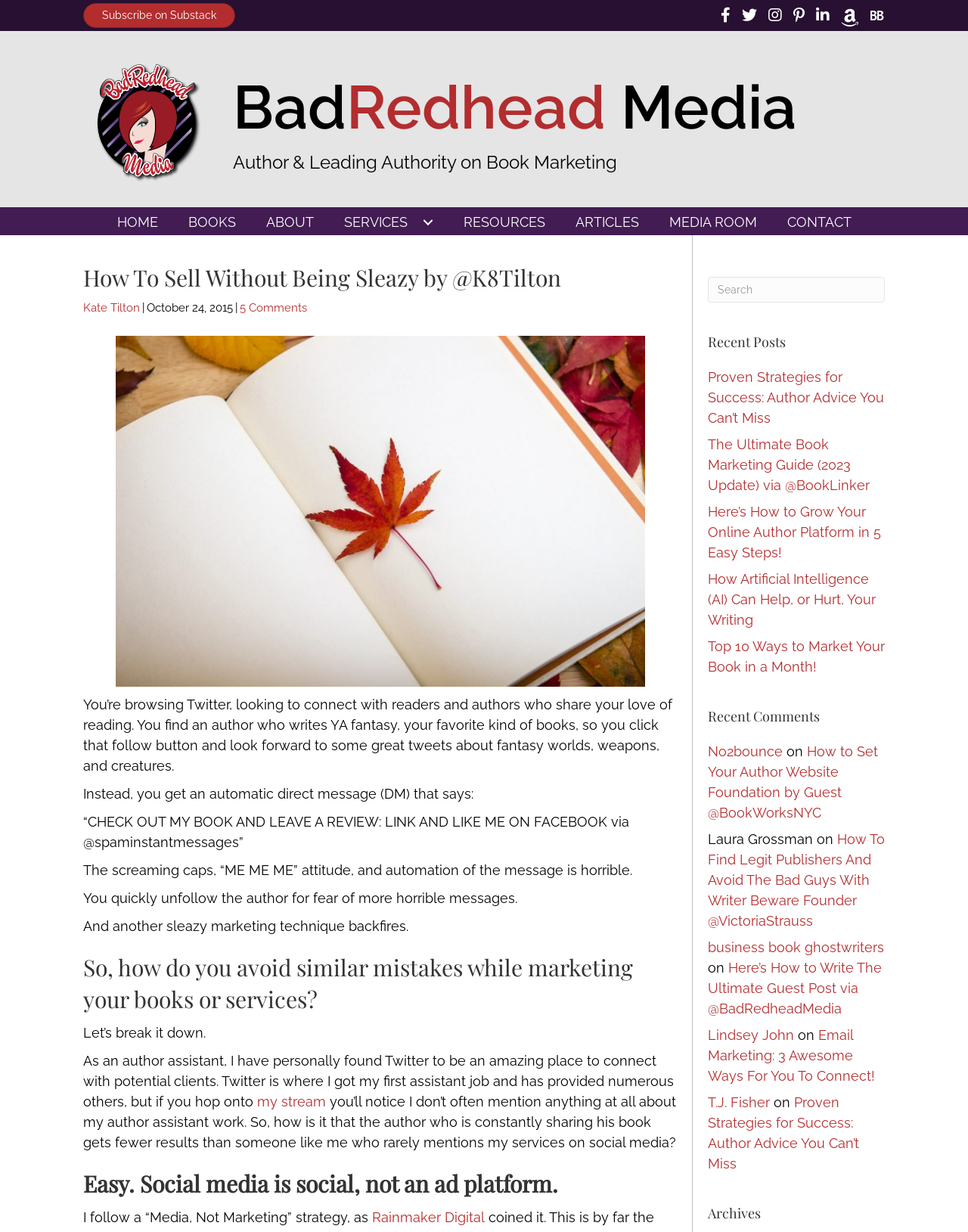Please specify the bounding box coordinates of the region to click in order to perform the following instruction: "Visit the 'FEATURED' section".

None